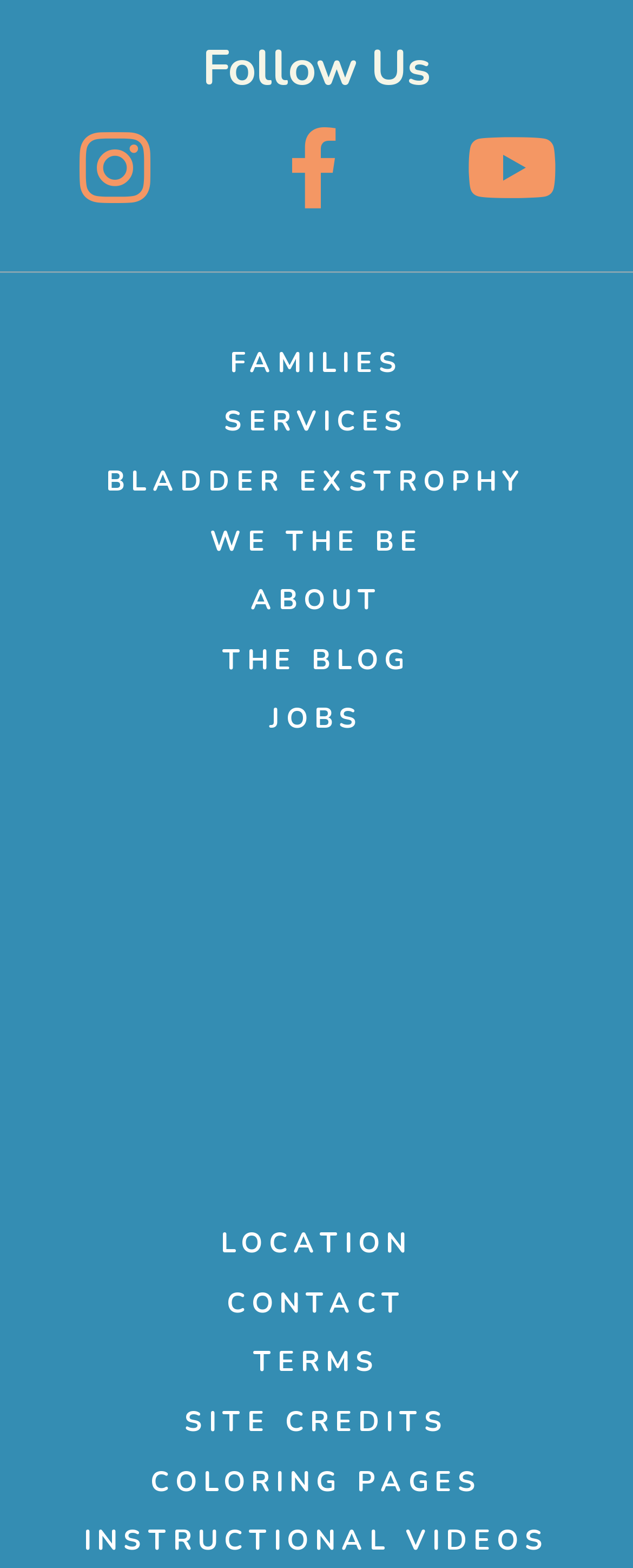Respond with a single word or phrase to the following question:
How many social media links are there?

3